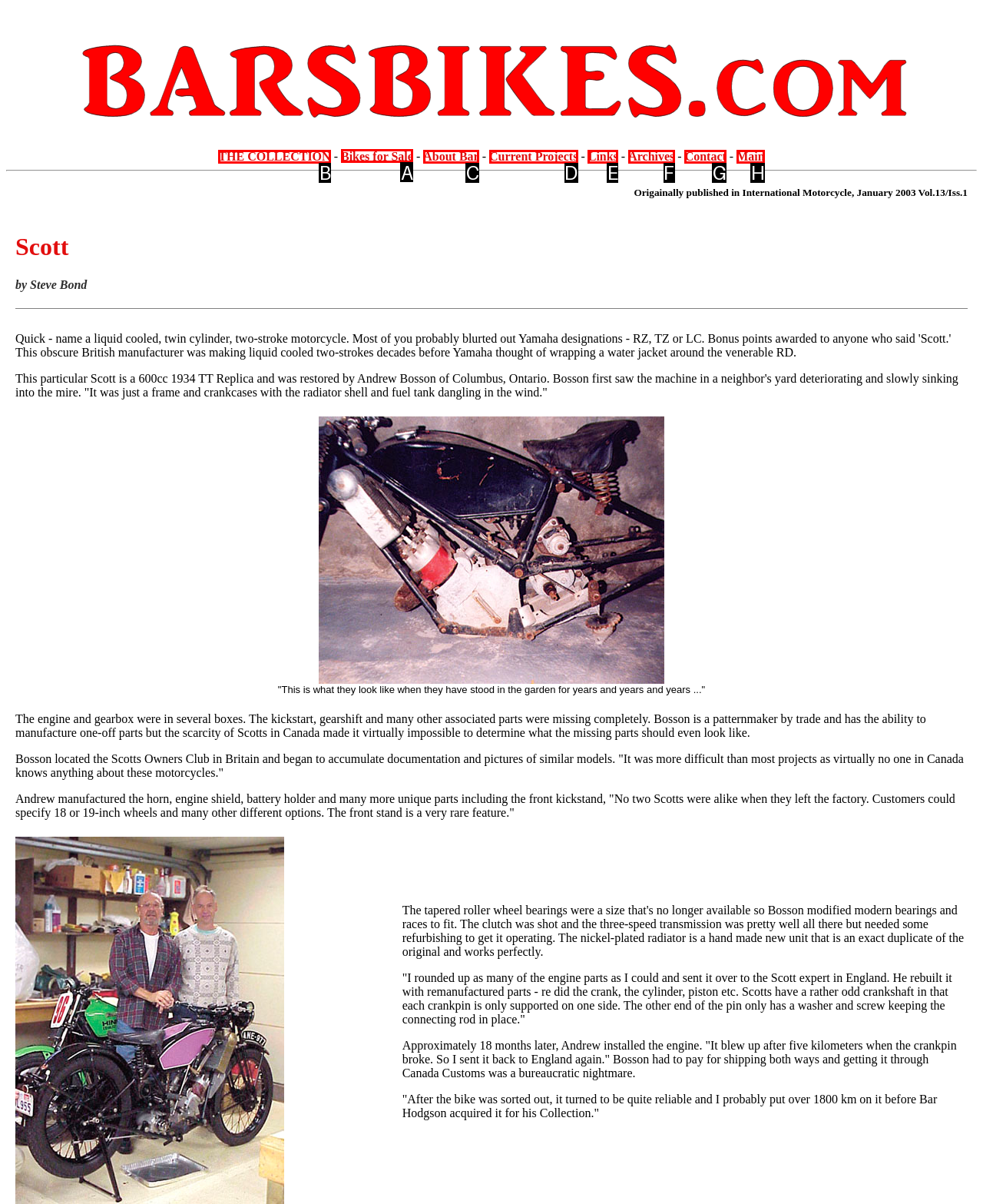Which option should be clicked to execute the task: Search for products?
Reply with the letter of the chosen option.

None